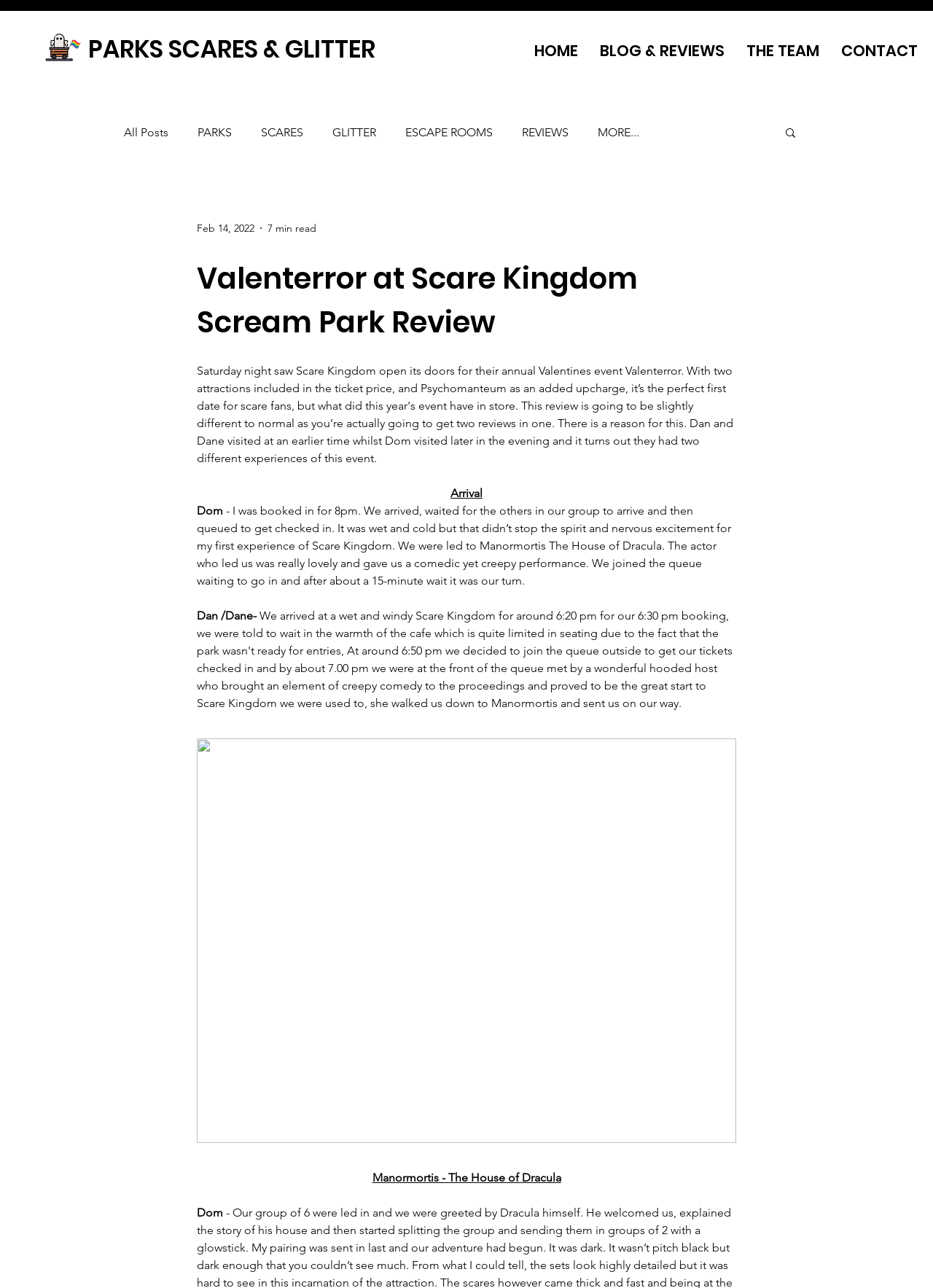Please determine the bounding box coordinates of the element's region to click for the following instruction: "Click on the 'CONTACT' link".

[0.89, 0.025, 0.995, 0.054]